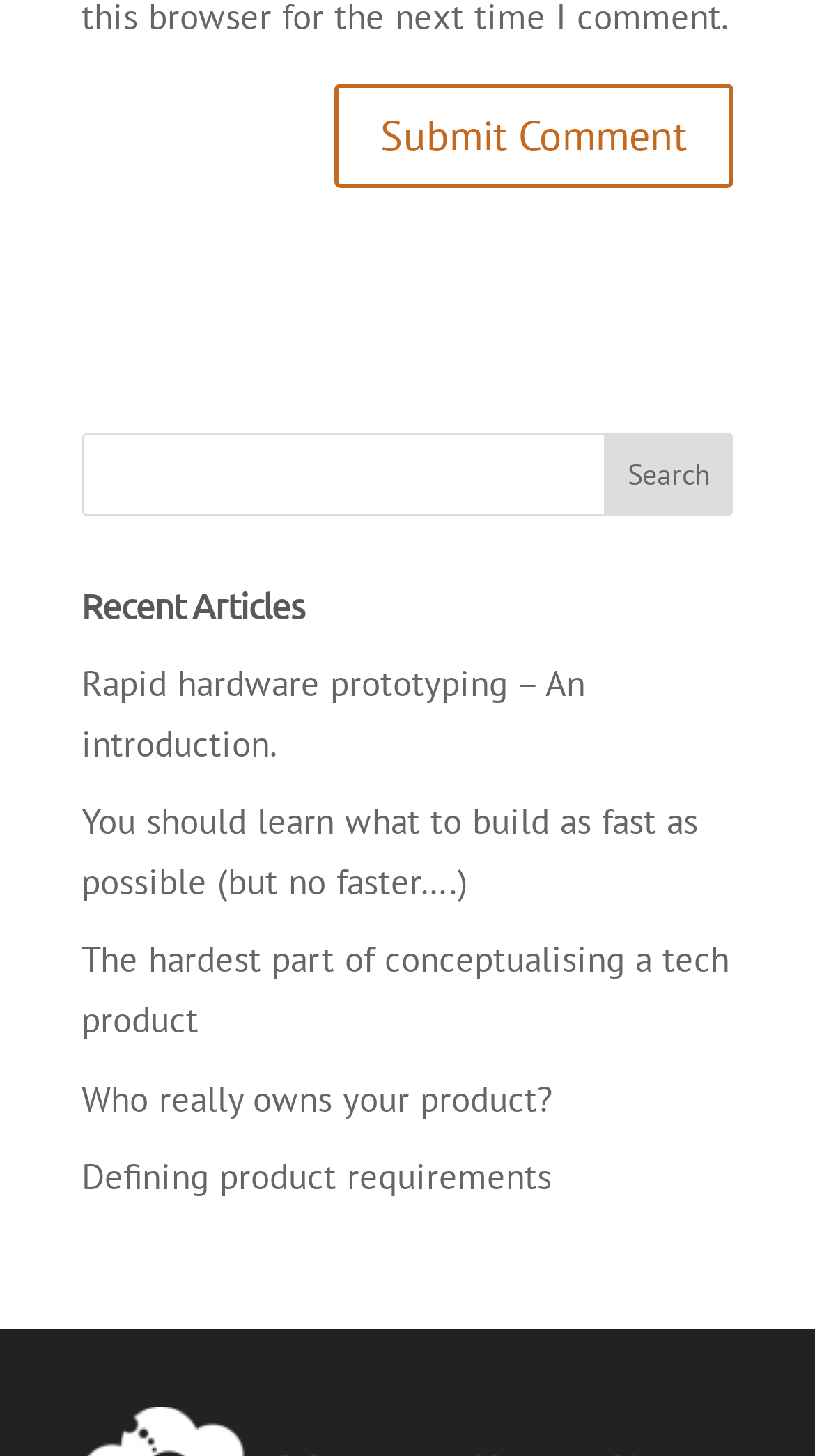Provide a short, one-word or phrase answer to the question below:
What is the topic of the first article listed?

Rapid hardware prototyping